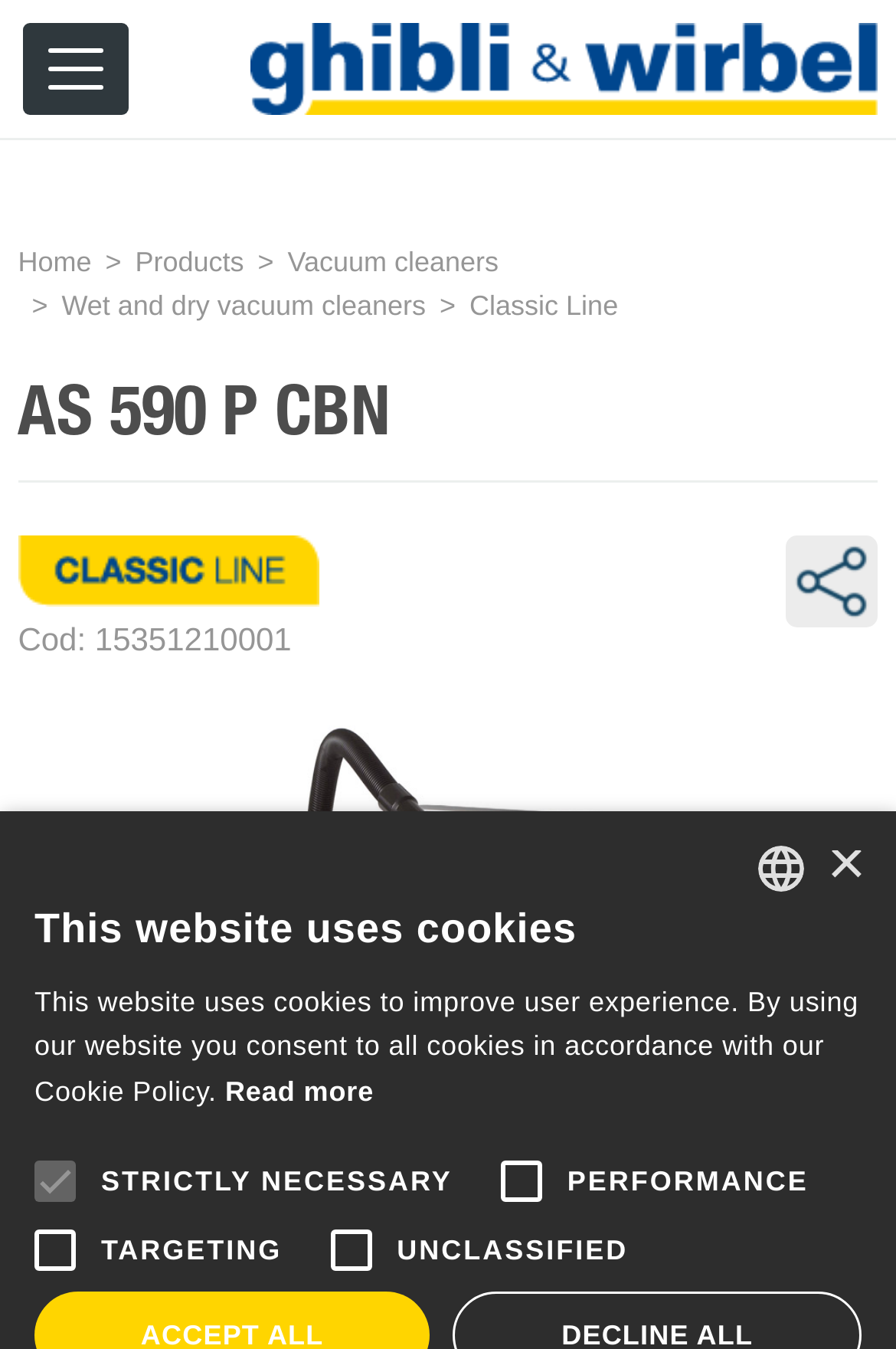Highlight the bounding box coordinates of the region I should click on to meet the following instruction: "Click on Home".

[0.02, 0.182, 0.102, 0.206]